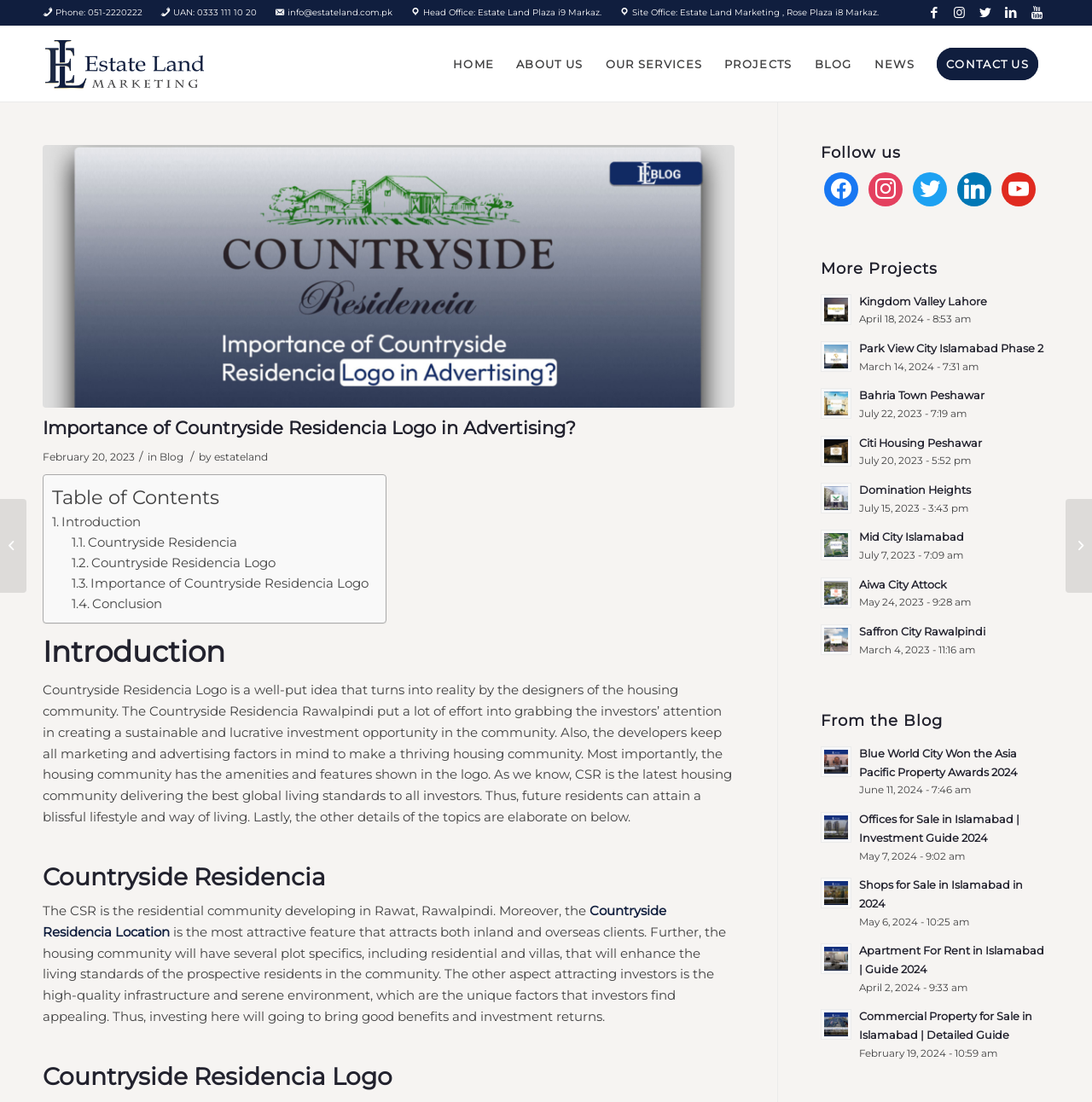Provide the bounding box coordinates of the section that needs to be clicked to accomplish the following instruction: "View the 'Countryside Residencia Master Plan Complete Details'."

[0.0, 0.453, 0.024, 0.538]